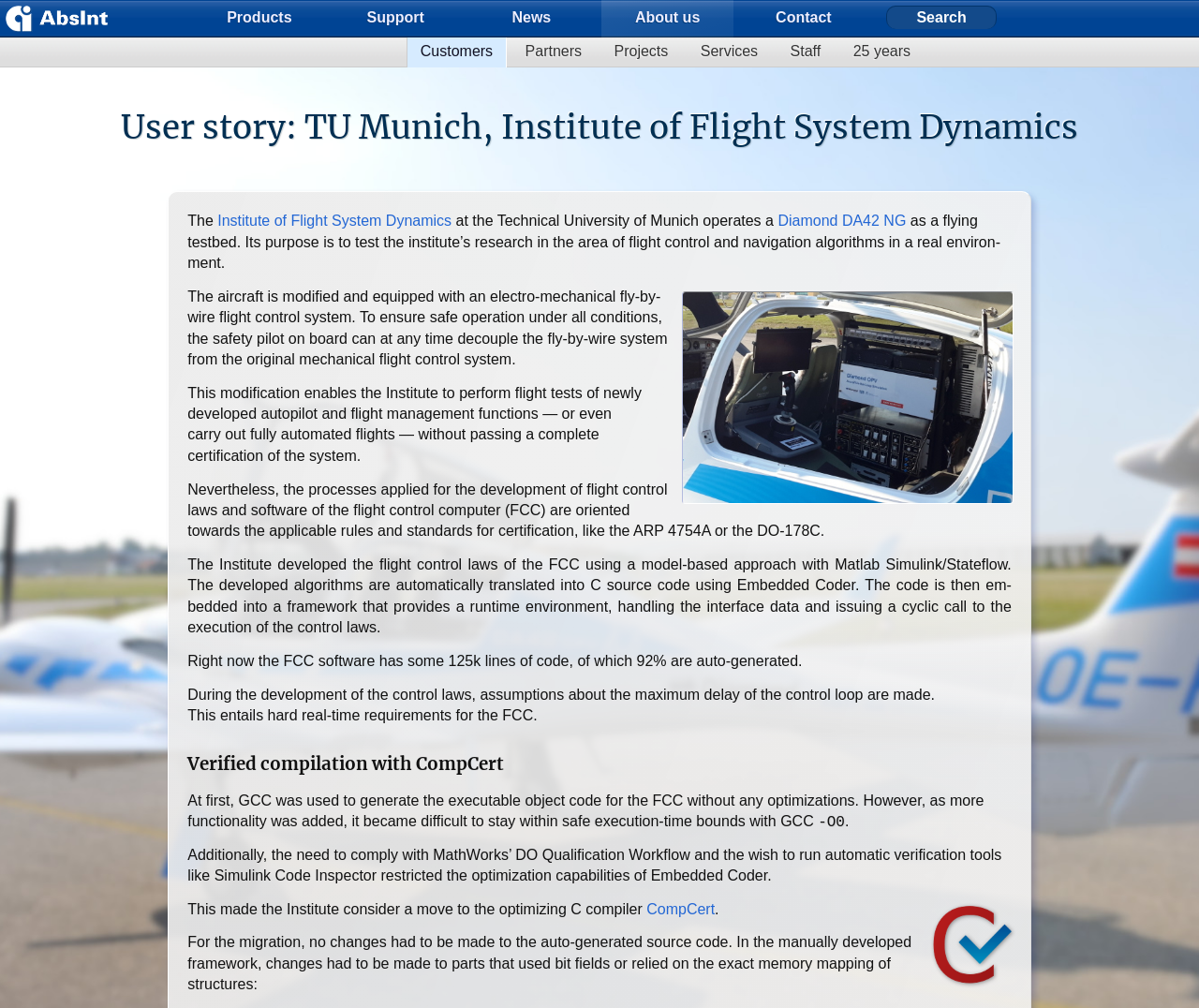Please find and generate the text of the main heading on the webpage.

User story: TU Munich, Institute of Flight System Dynamics